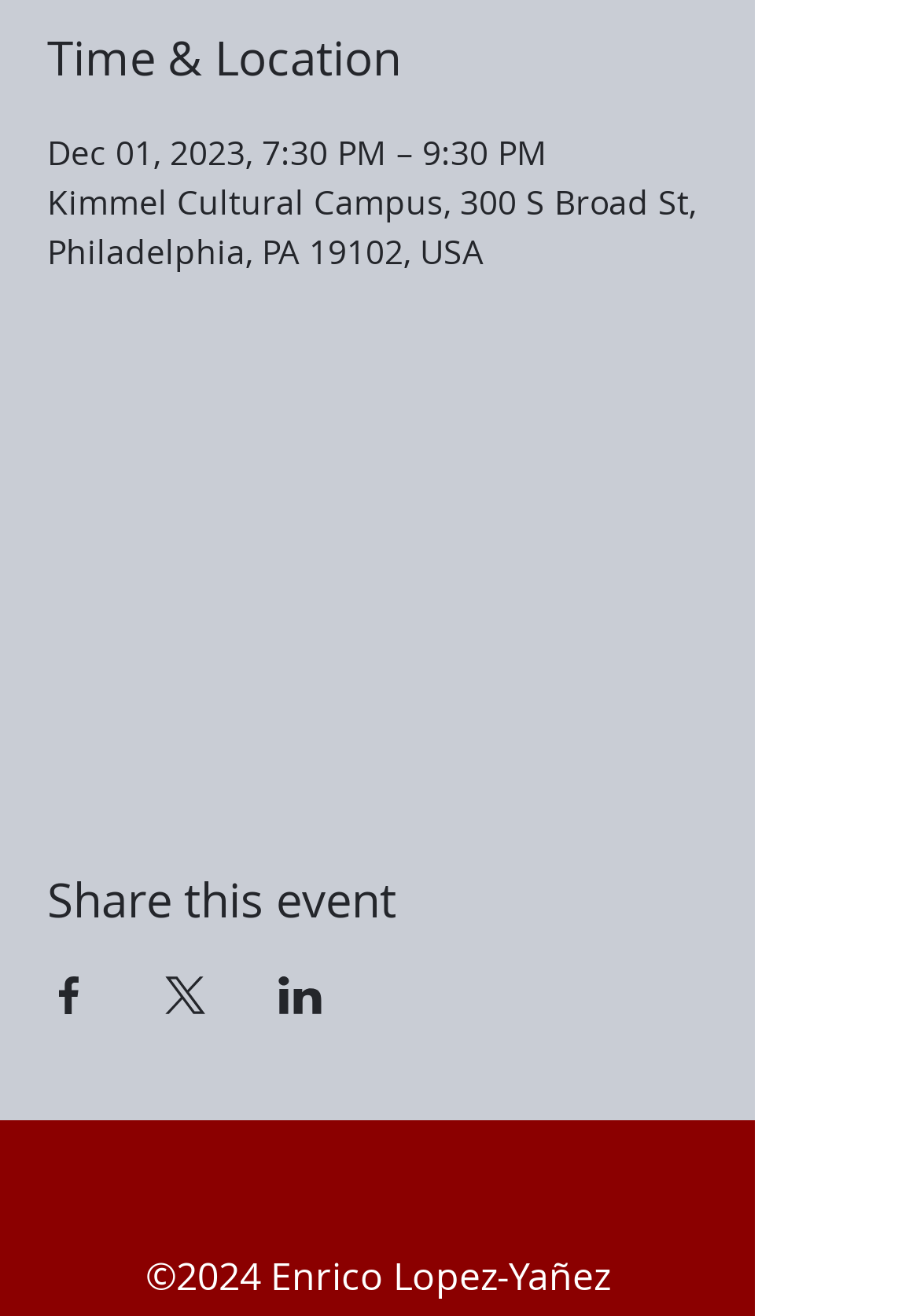Given the description "aria-label="TikTok"", provide the bounding box coordinates of the corresponding UI element.

[0.364, 0.867, 0.454, 0.93]